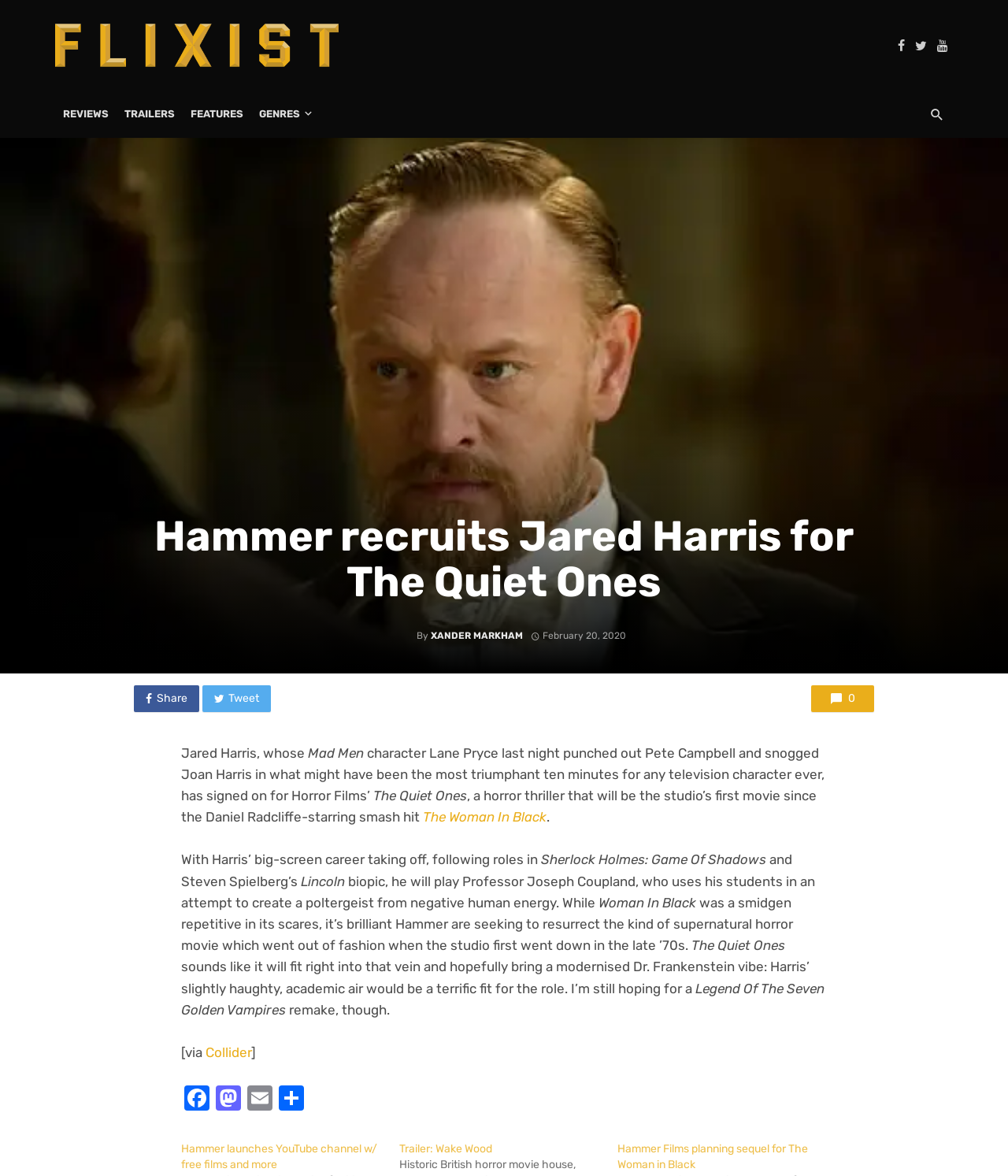Provide the bounding box coordinates of the section that needs to be clicked to accomplish the following instruction: "Click the logo."

[0.055, 0.032, 0.336, 0.043]